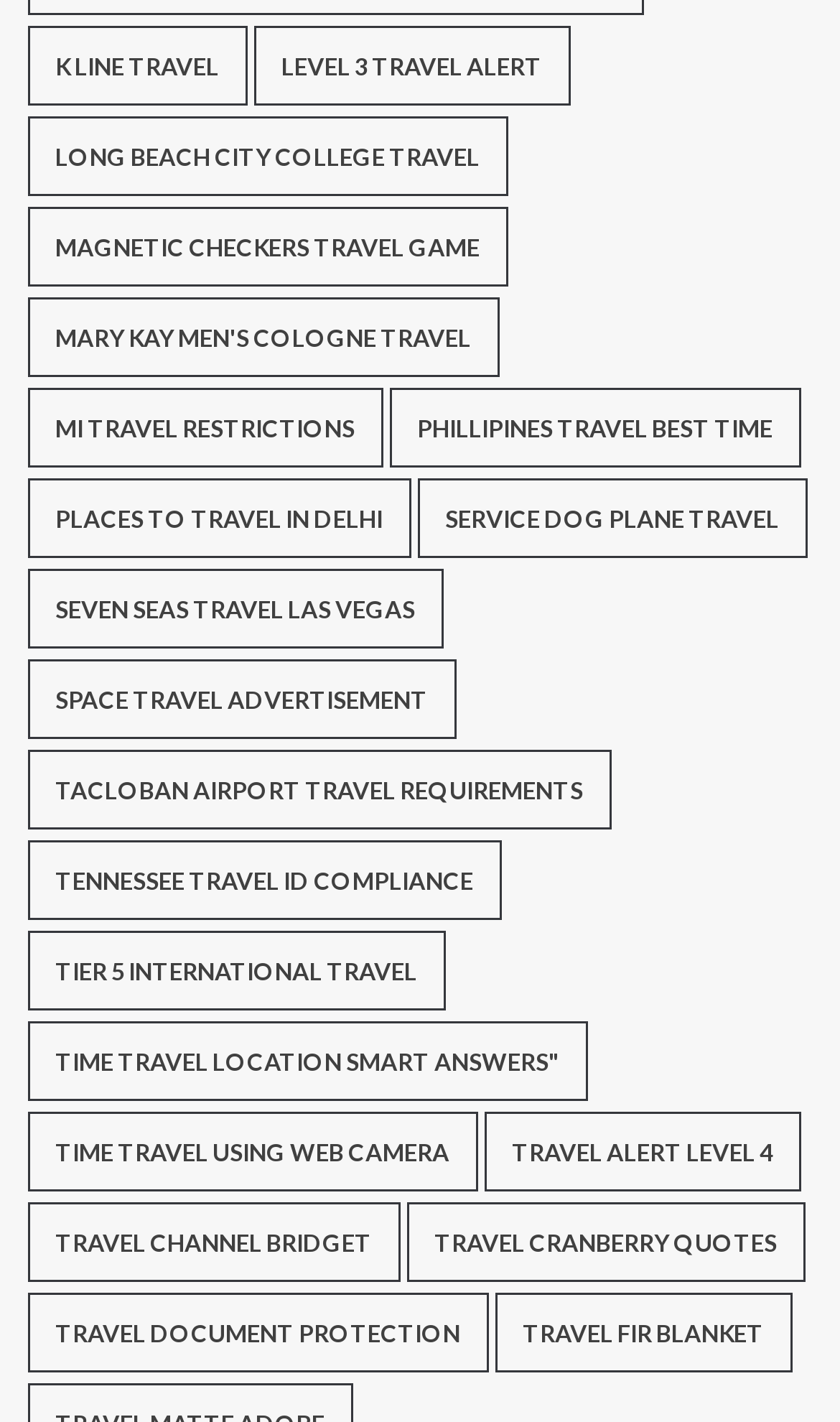Examine the image carefully and respond to the question with a detailed answer: 
How many links are on the webpage?

By counting the links on the webpage, I found that there are 20 links, each with a descriptive text and a bounding box coordinate.